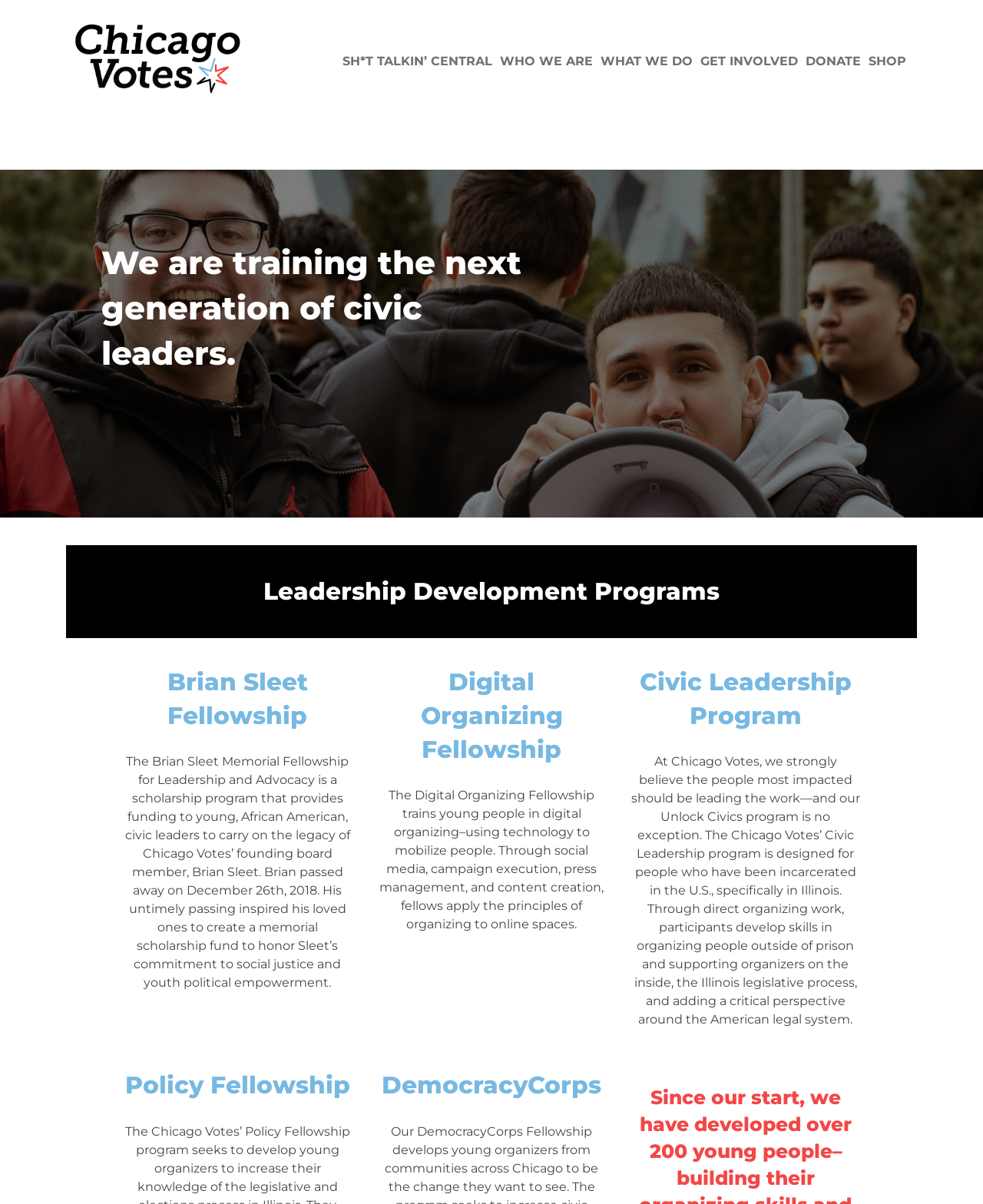Using the given description, provide the bounding box coordinates formatted as (top-left x, top-left y, bottom-right x, bottom-right y), with all values being floating point numbers between 0 and 1. Description: Get Involved

[0.709, 0.044, 0.816, 0.059]